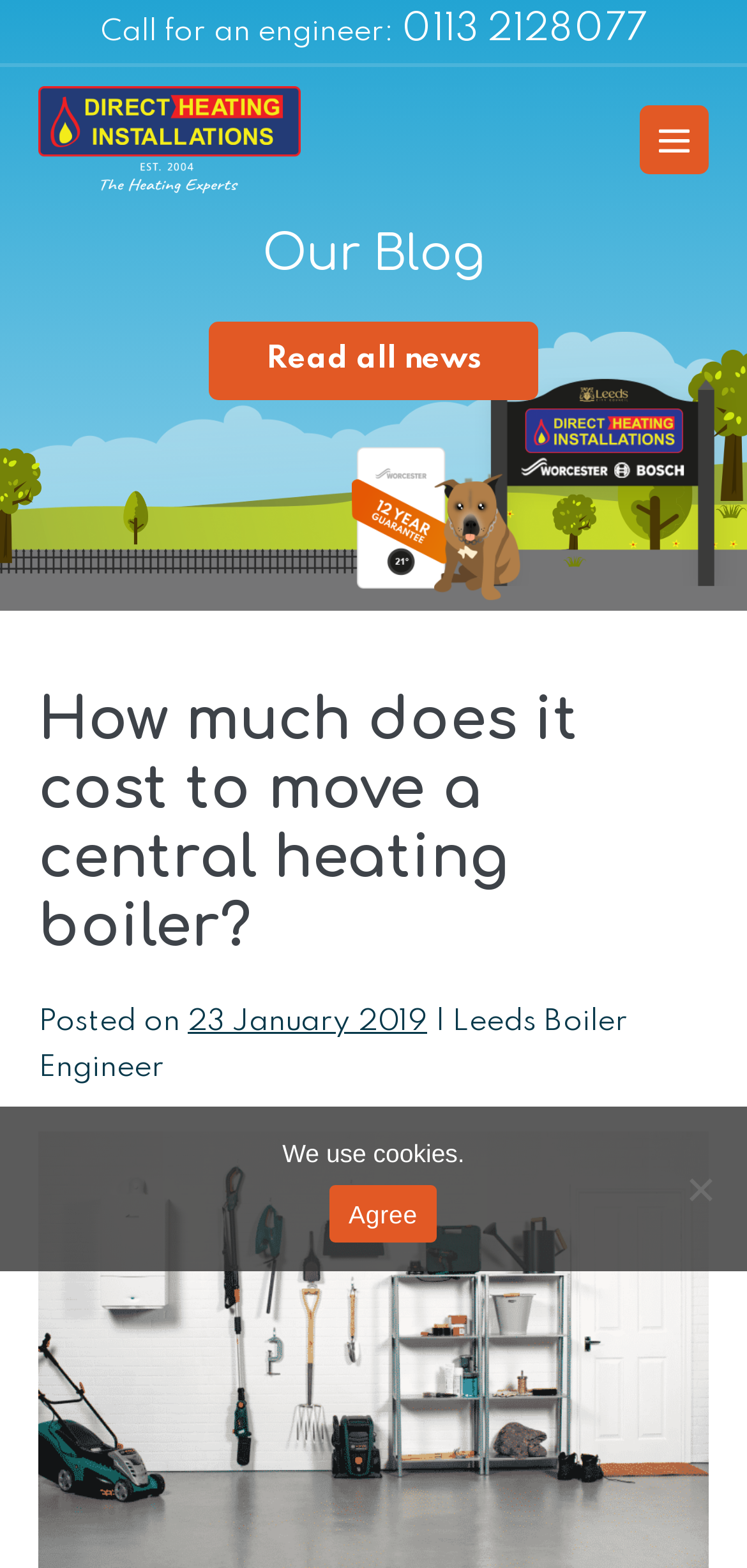Provide the bounding box coordinates of the HTML element described by the text: "0113 2128077".

[0.537, 0.007, 0.865, 0.032]